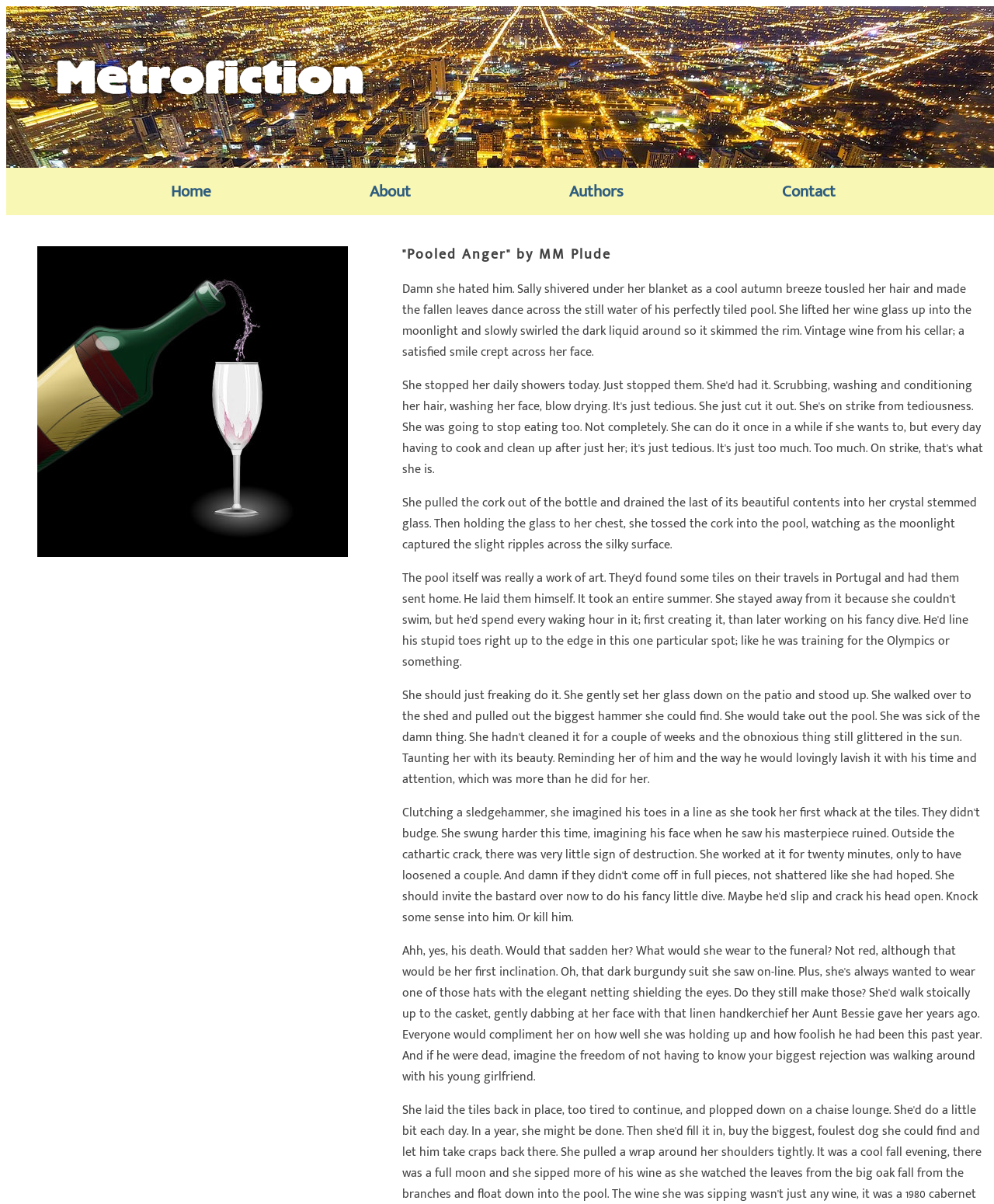Identify the bounding box of the UI element that matches this description: "About".

[0.294, 0.154, 0.491, 0.165]